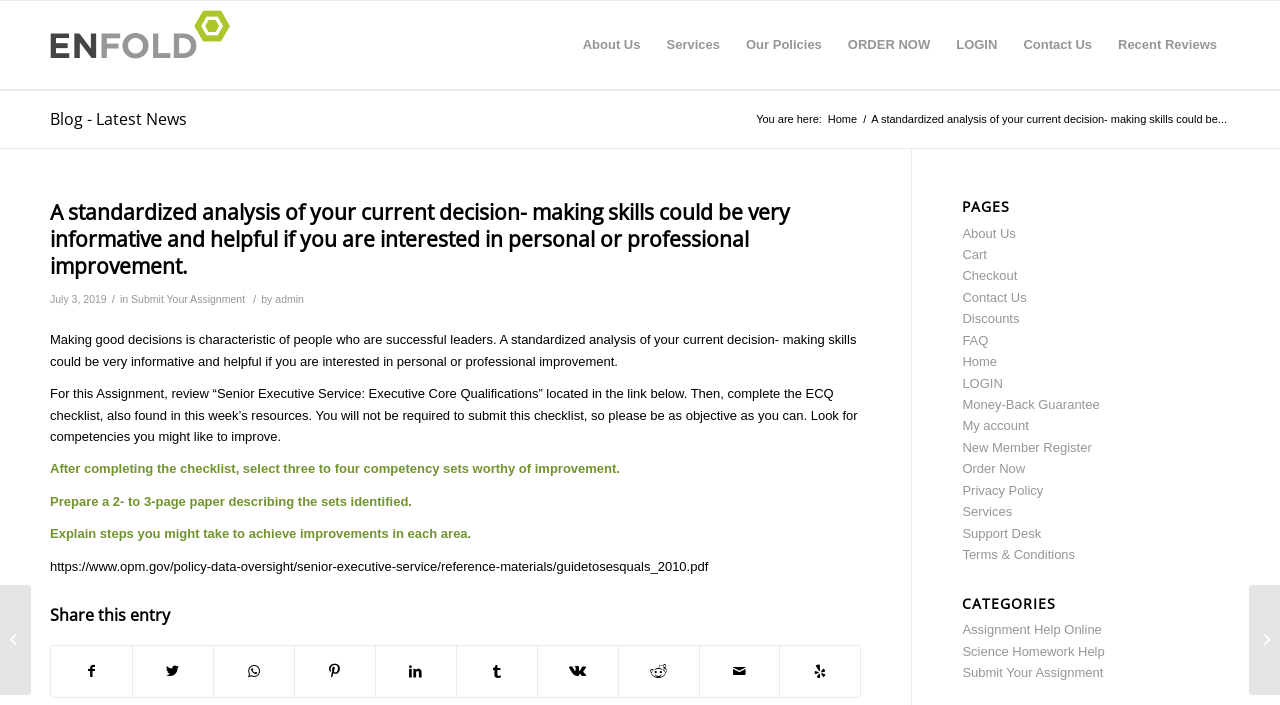Answer the question using only one word or a concise phrase: What is the purpose of the analysis of decision-making skills?

Personal or professional improvement